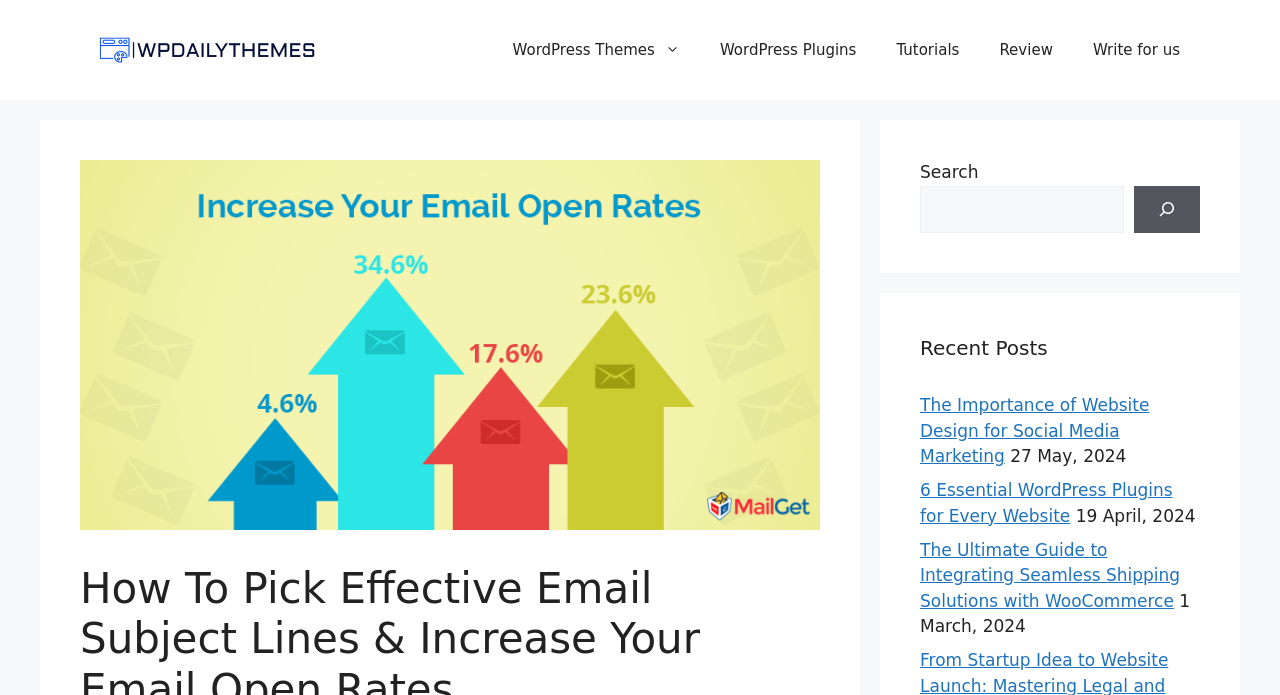Provide the bounding box coordinates for the specified HTML element described in this description: "Write for us". The coordinates should be four float numbers ranging from 0 to 1, in the format [left, top, right, bottom].

[0.838, 0.029, 0.938, 0.115]